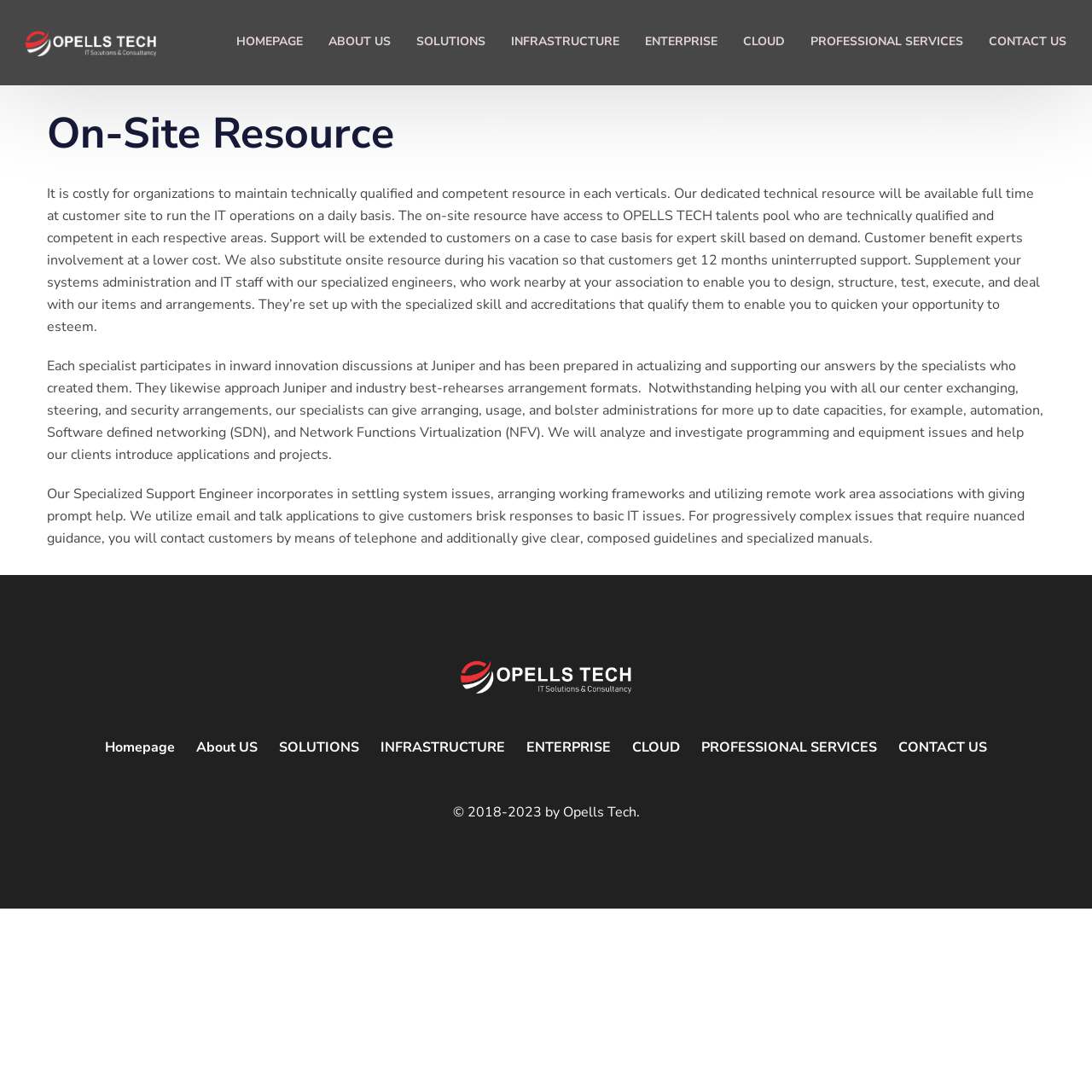Can you find the bounding box coordinates of the area I should click to execute the following instruction: "Click on the 'Opells Tech' logo"?

[0.023, 0.028, 0.143, 0.052]